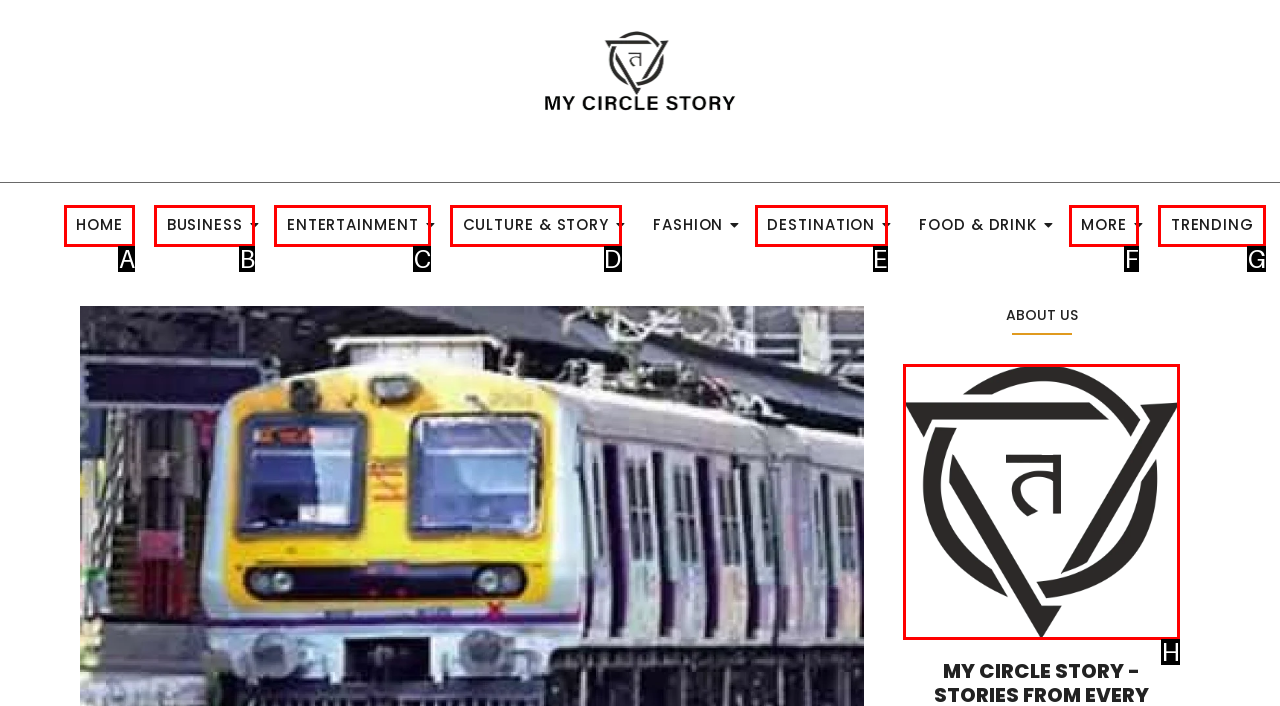Identify which HTML element aligns with the description: BUSINESS
Answer using the letter of the correct choice from the options available.

B